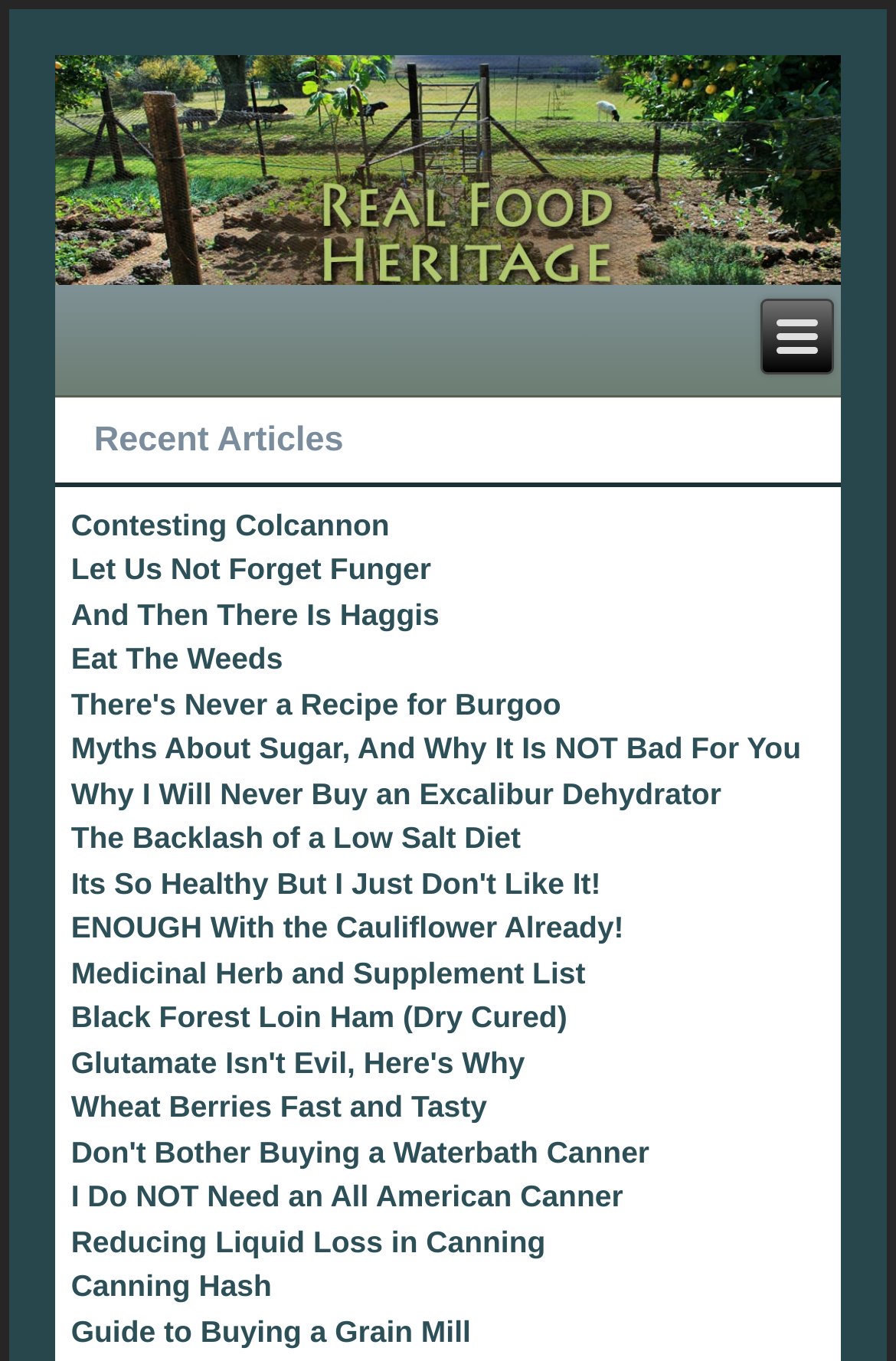Respond to the following query with just one word or a short phrase: 
How many links are there in the section with recent articles?

17